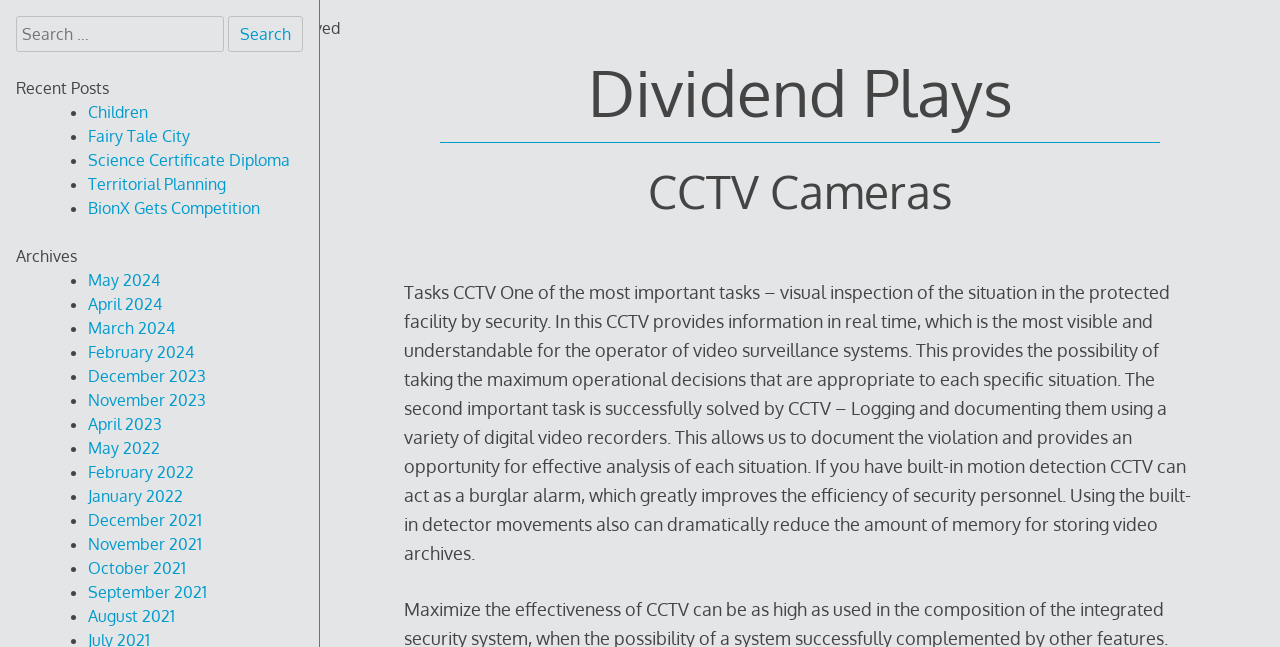Find the bounding box coordinates for the area that should be clicked to accomplish the instruction: "Go to Dividend Plays homepage".

[0.459, 0.079, 0.791, 0.205]